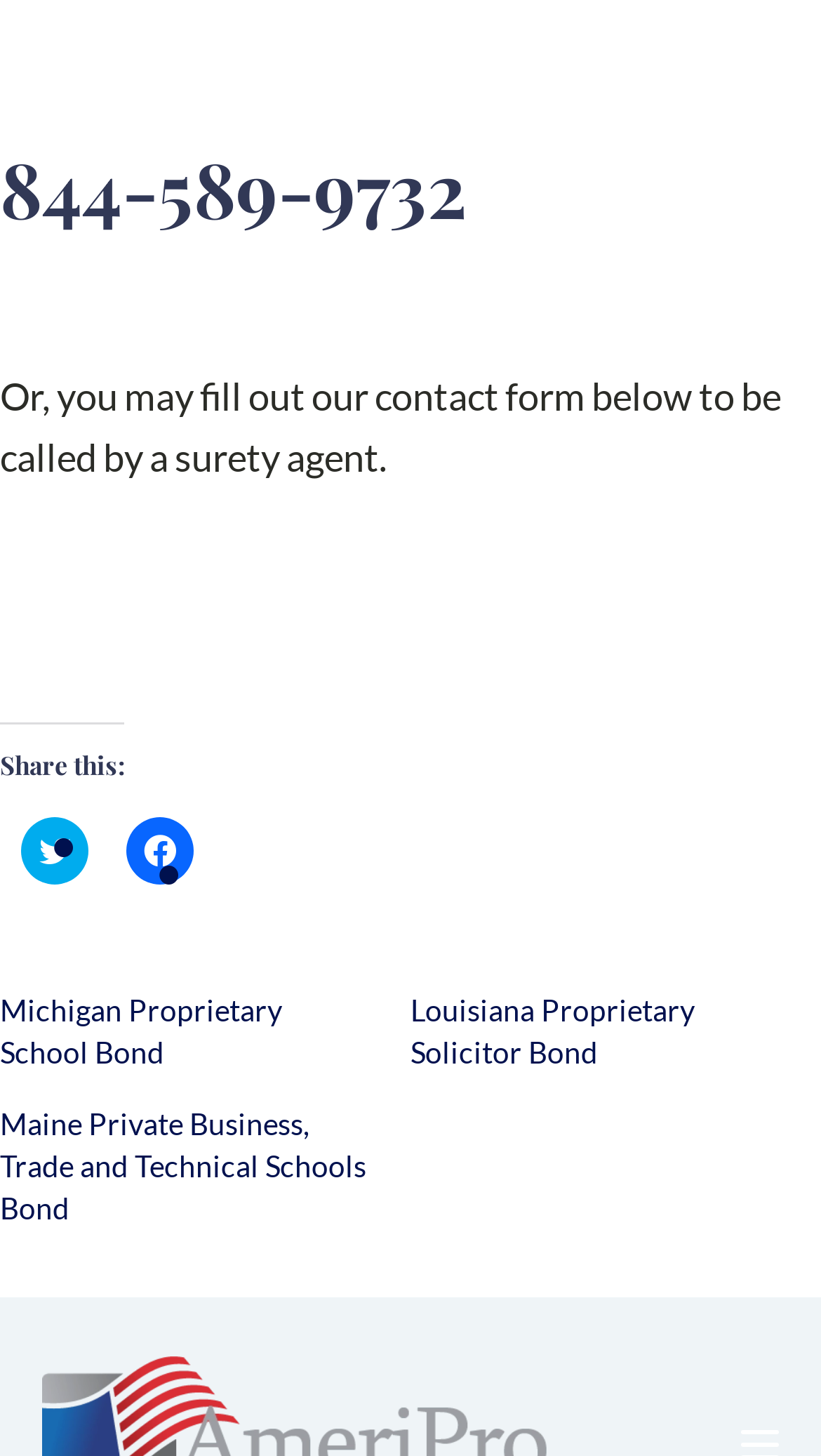How many links are there below the 'Share this:' heading?
Answer the question using a single word or phrase, according to the image.

3